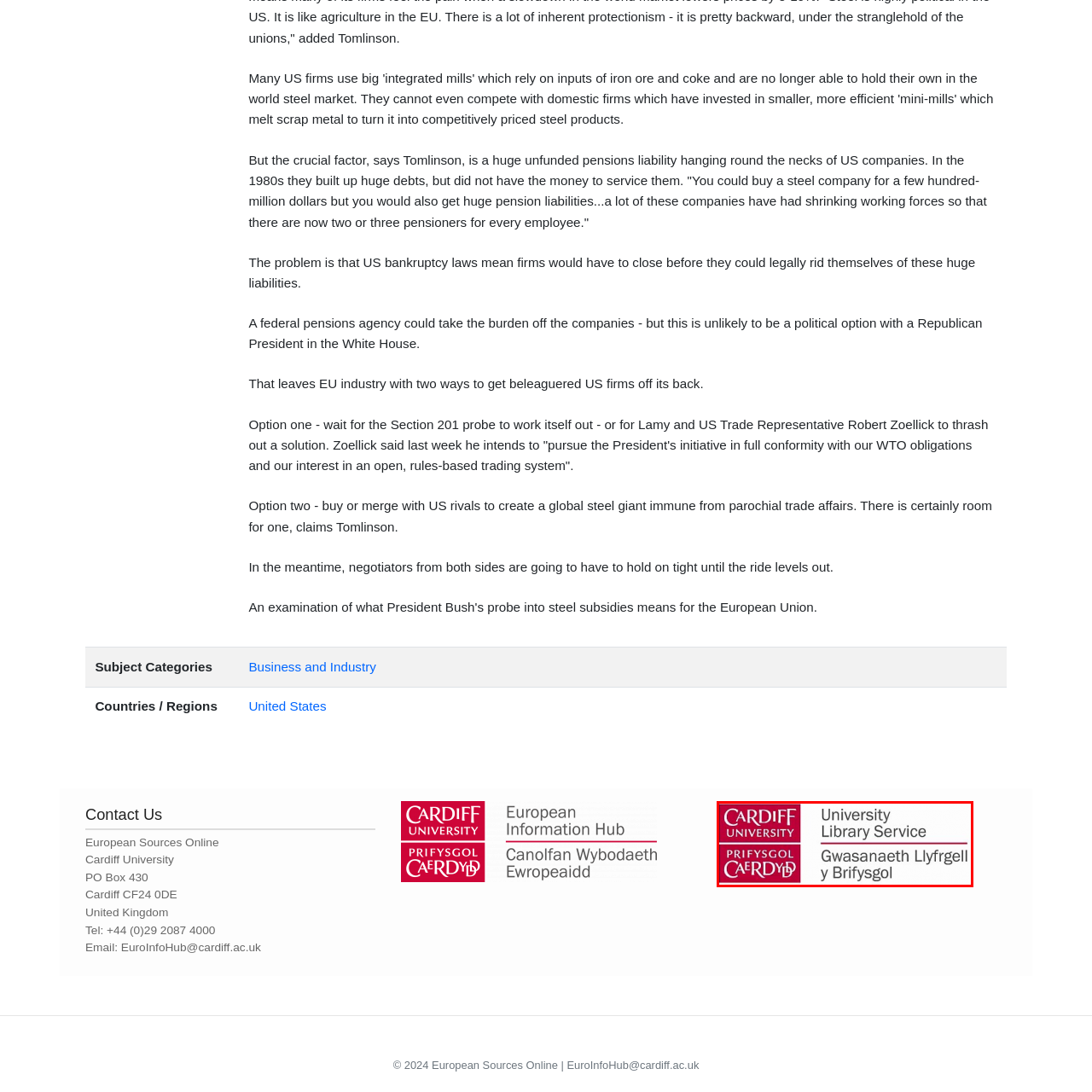Detail the scene within the red-bordered box in the image, including all relevant features and actions.

The image features the logo for Cardiff University Library Service, showcasing a dual-language design. The upper portion prominently displays "CARDIFF UNIVERSITY" in bold white letters on a deep red background, emphasizing the institution's name. Below, the text "University Library Service" is presented in a straightforward, professional font, accompanied by its Welsh translation "Gwasanaeth Llyfrgell y Brifysgol" in a smaller size and different shade of red. This logo symbolizes the library services offered by Cardiff University, reflecting its commitment to accessible resources for both English and Welsh-speaking users.